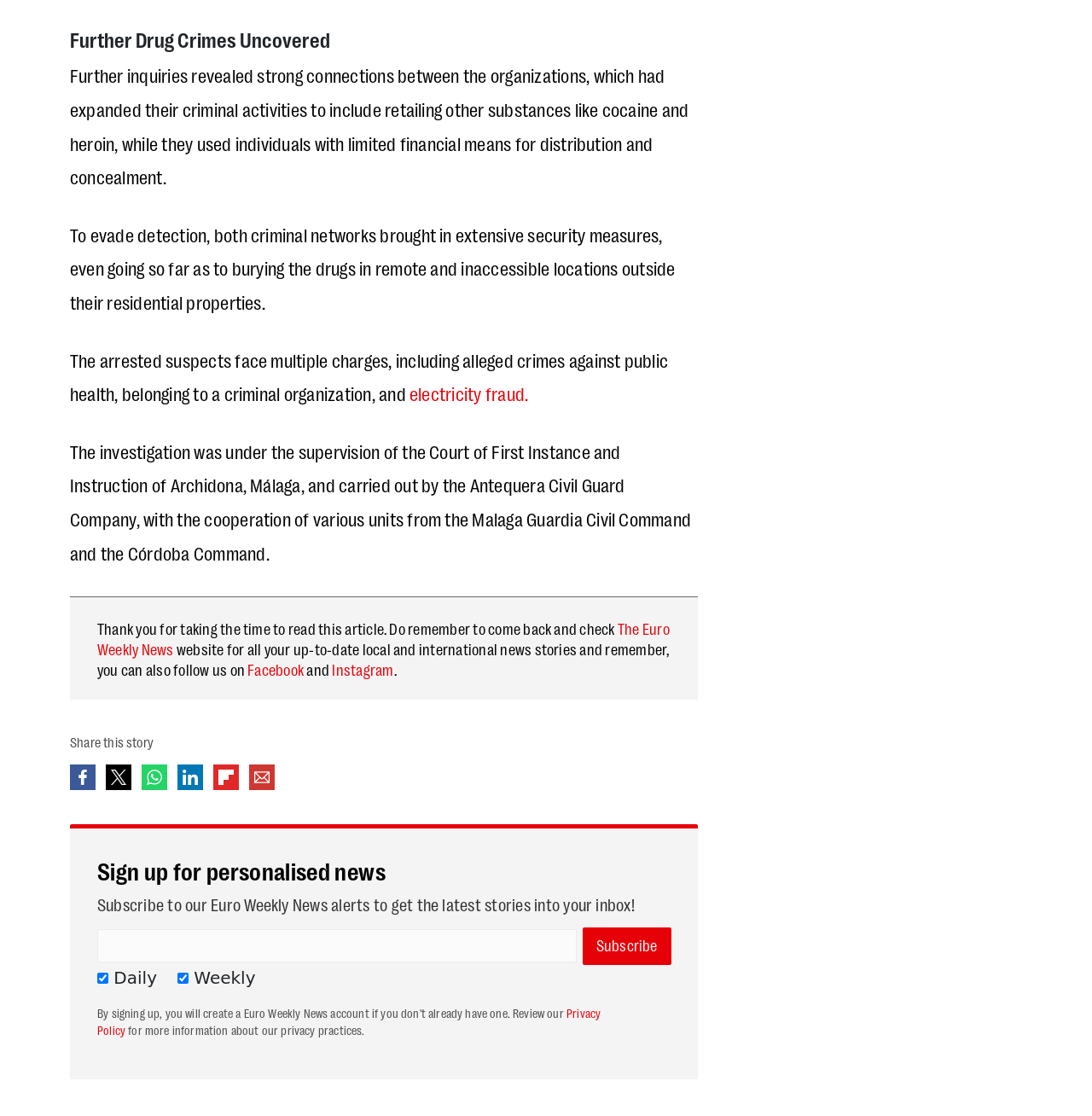Please determine the bounding box coordinates of the clickable area required to carry out the following instruction: "Subscribe to Euro Weekly News alerts". The coordinates must be four float numbers between 0 and 1, represented as [left, top, right, bottom].

[0.533, 0.831, 0.615, 0.865]